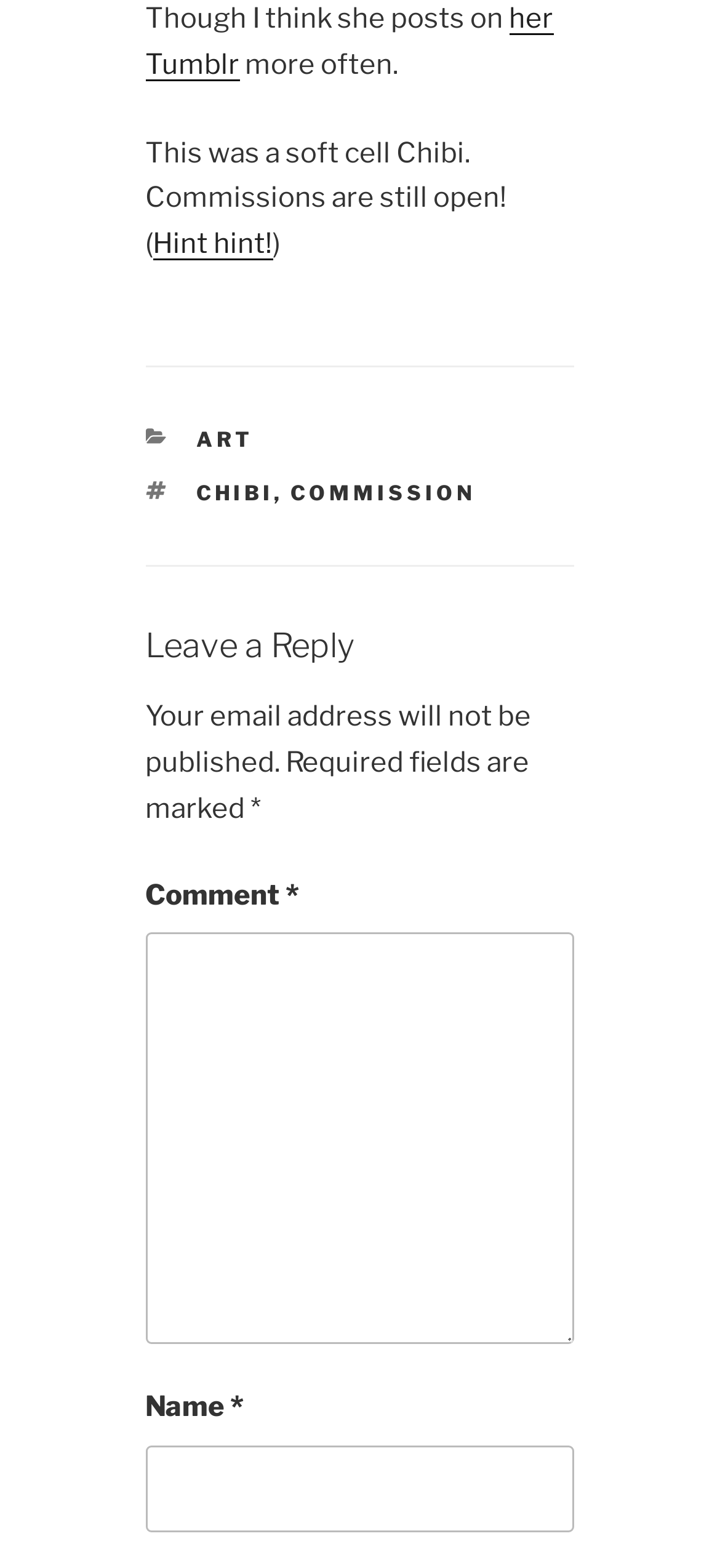Please provide the bounding box coordinates for the UI element as described: "Hint hint!". The coordinates must be four floats between 0 and 1, represented as [left, top, right, bottom].

[0.212, 0.145, 0.379, 0.166]